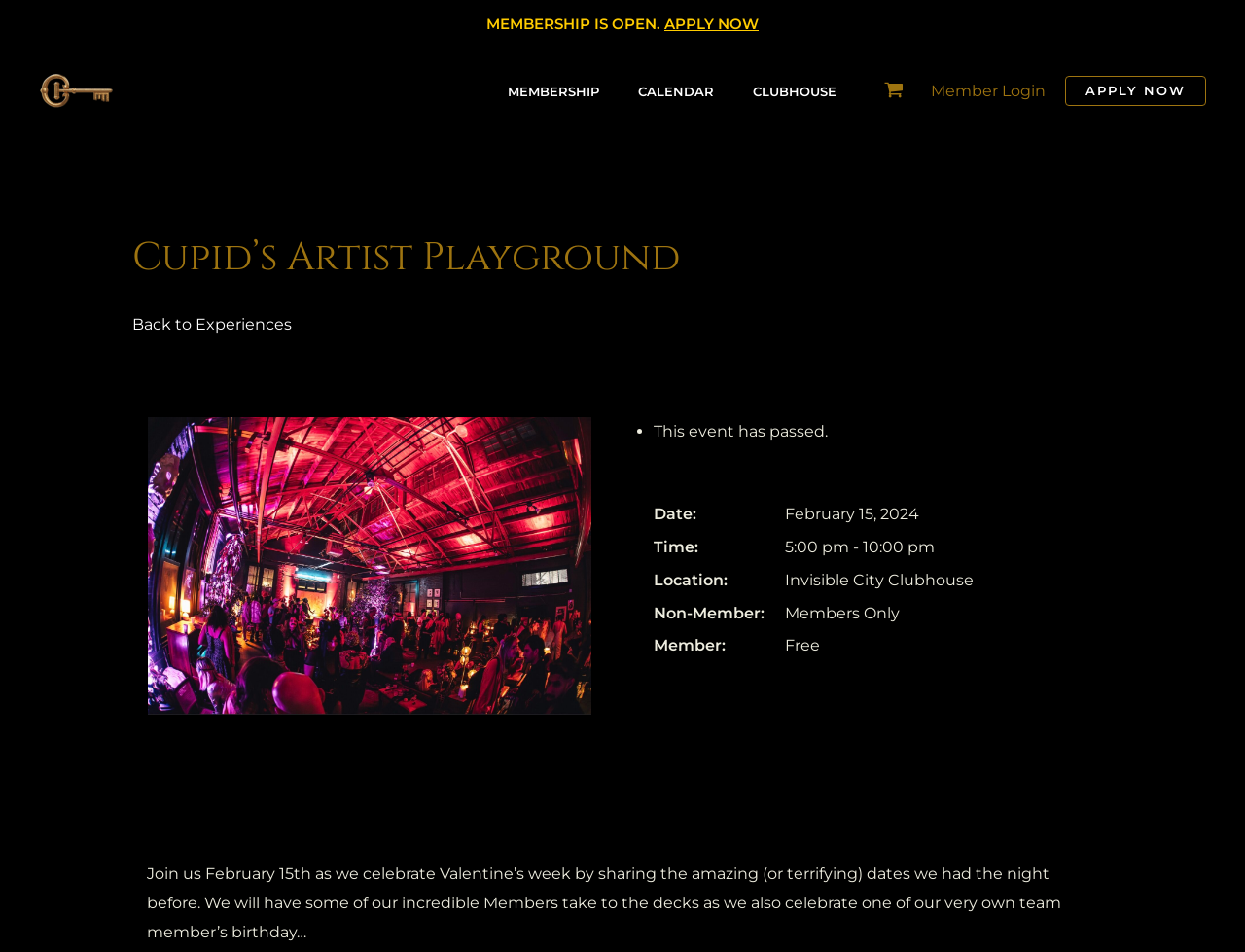Analyze the image and deliver a detailed answer to the question: What is the event location?

I found the event location by looking at the description list detail section, where it says 'Location: Invisible City Clubhouse'.